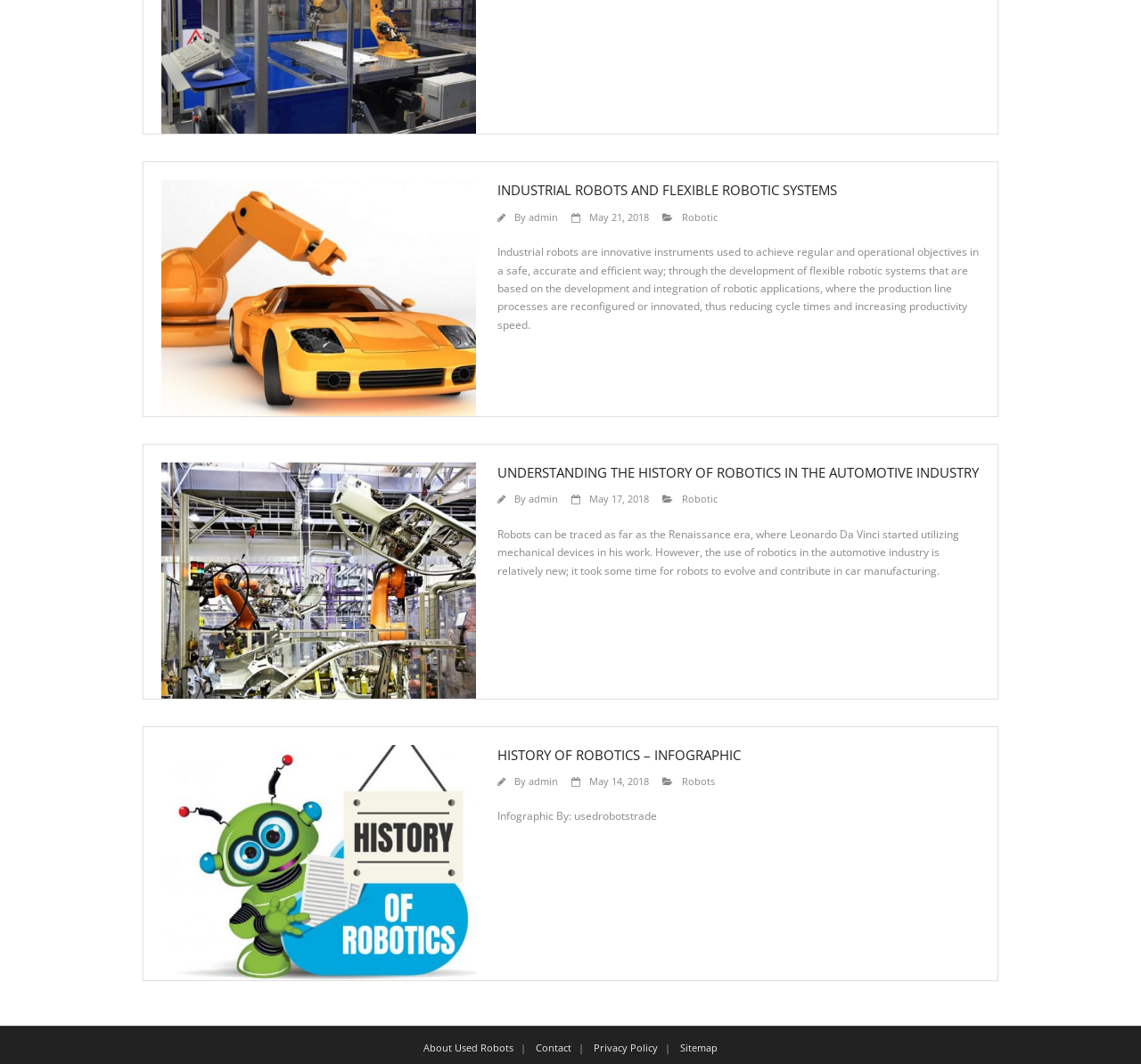Locate the bounding box of the UI element with the following description: "Click Here to Subscribe".

None